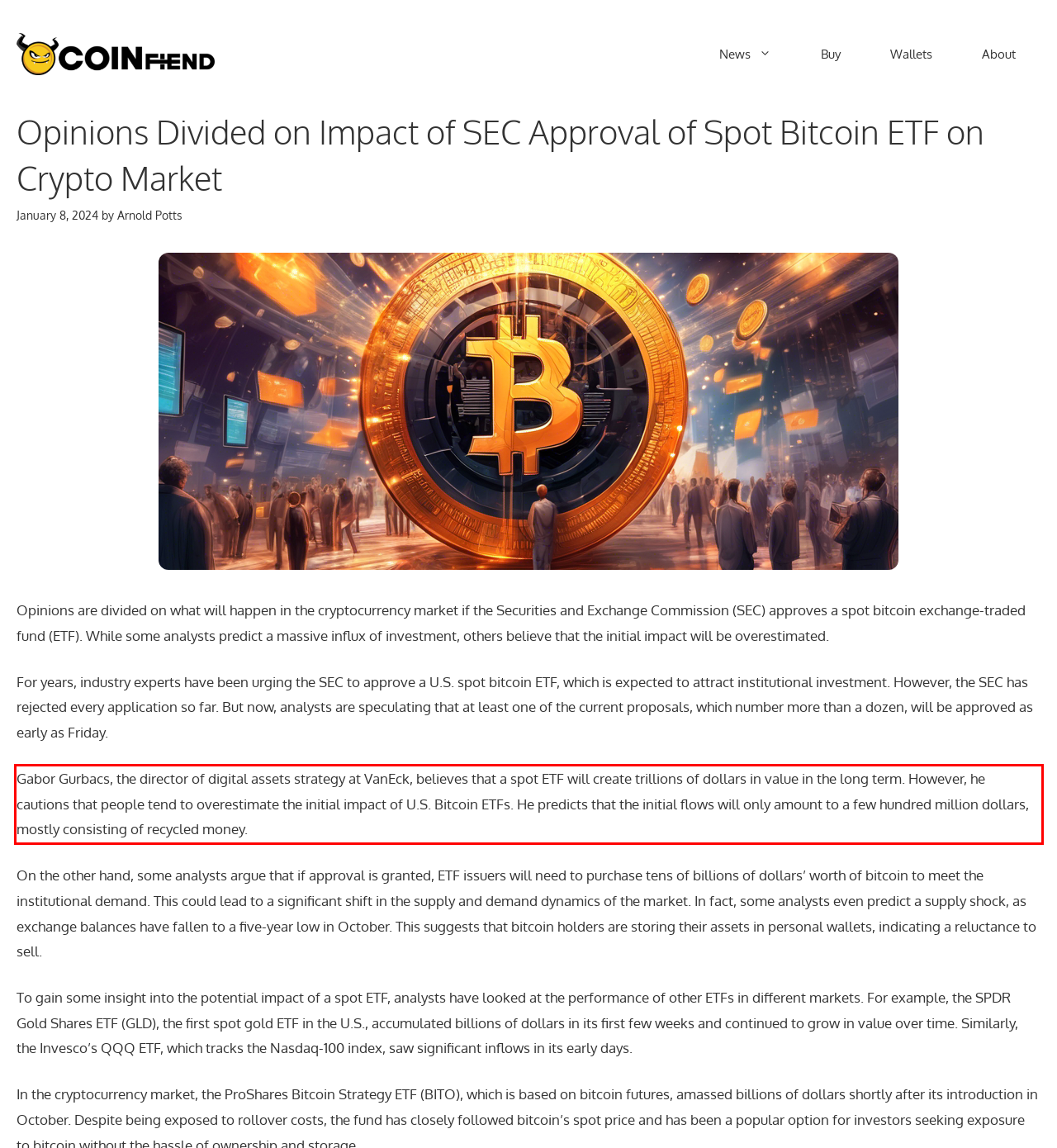Analyze the screenshot of the webpage and extract the text from the UI element that is inside the red bounding box.

Gabor Gurbacs, the director of digital assets strategy at VanEck, believes that a spot ETF will create trillions of dollars in value in the long term. However, he cautions that people tend to overestimate the initial impact of U.S. Bitcoin ETFs. He predicts that the initial flows will only amount to a few hundred million dollars, mostly consisting of recycled money.